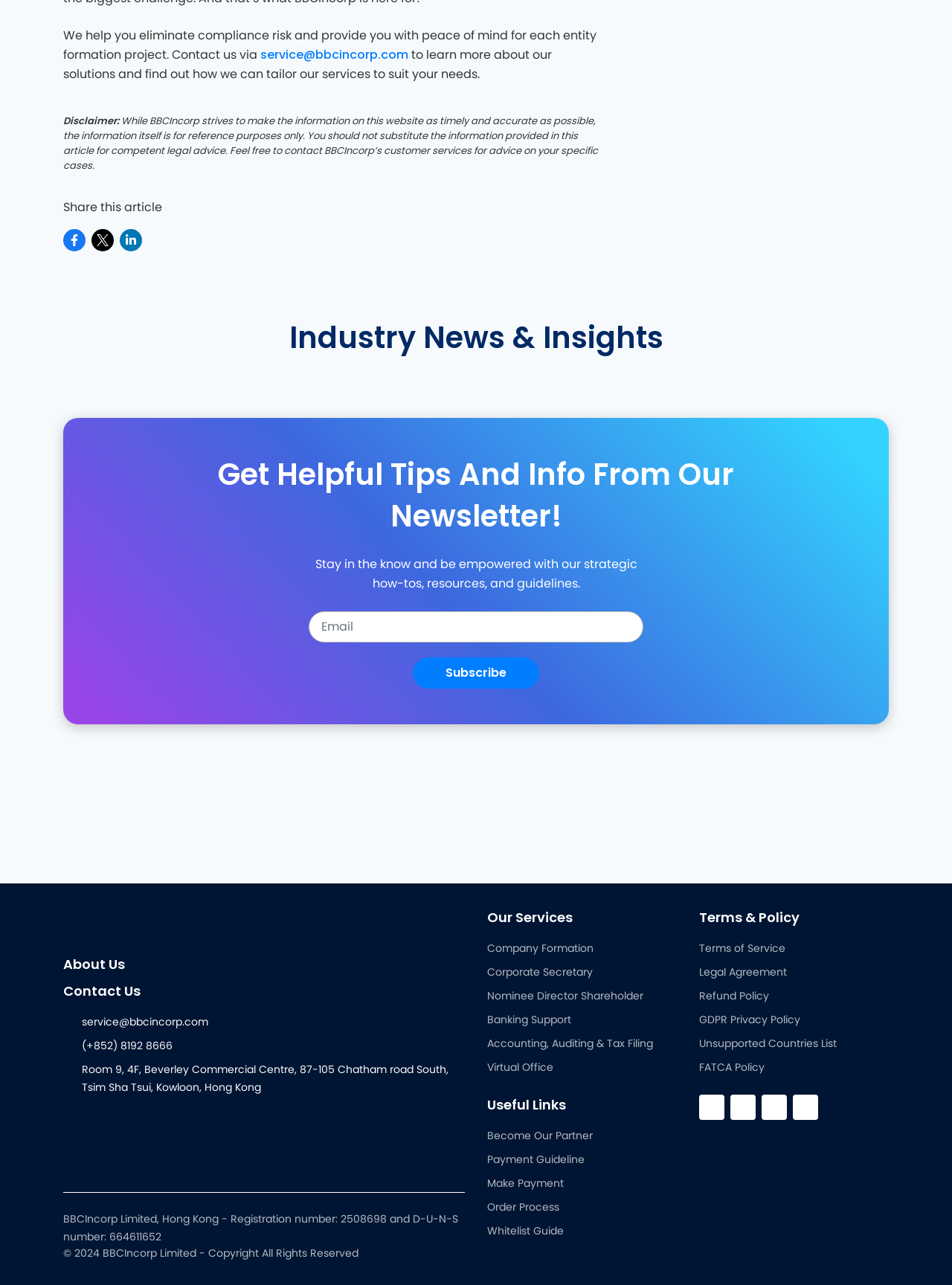Please answer the following query using a single word or phrase: 
What is the purpose of the company?

Entity formation projects